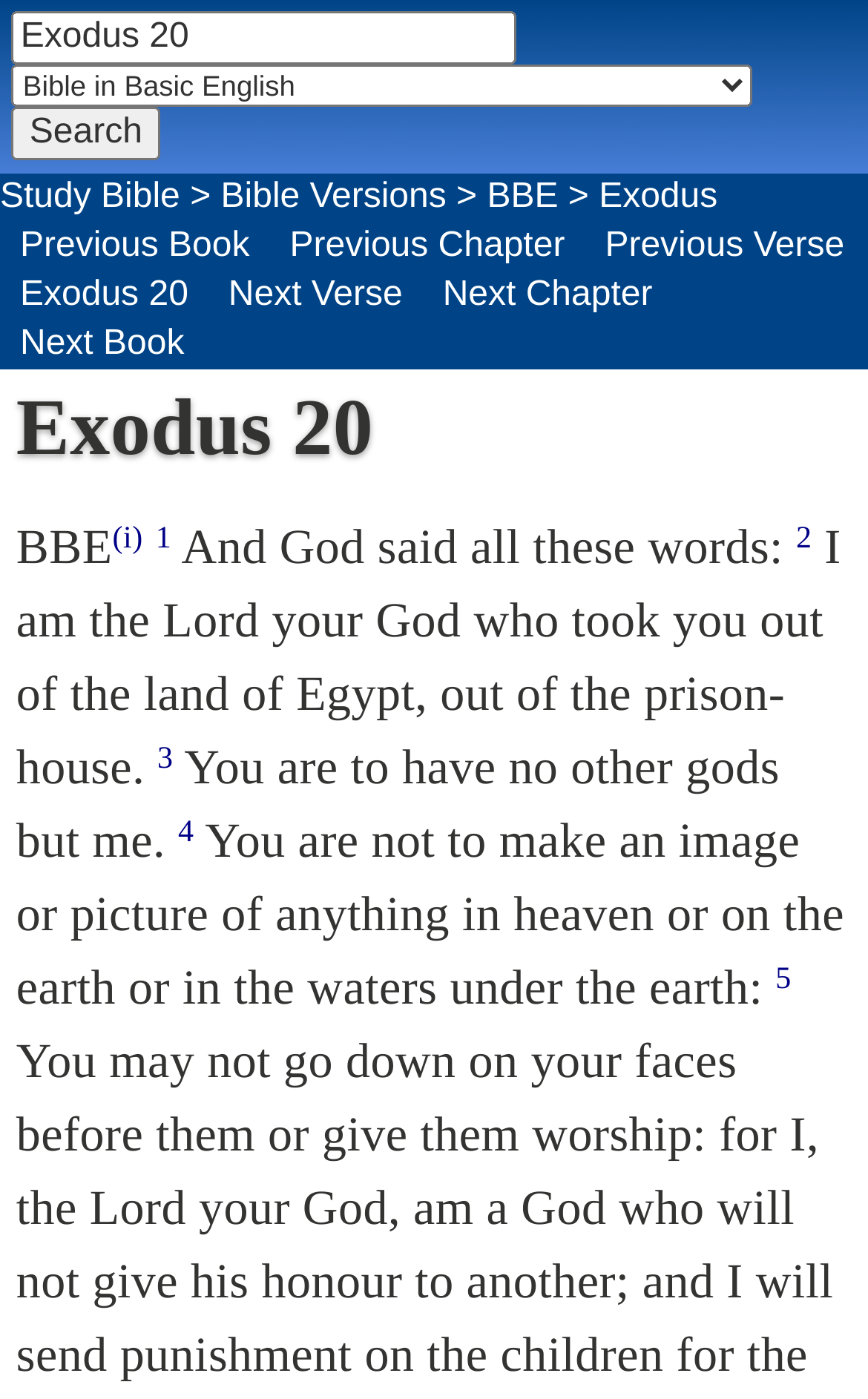Can you pinpoint the bounding box coordinates for the clickable element required for this instruction: "Click on Exodus 20"? The coordinates should be four float numbers between 0 and 1, i.e., [left, top, right, bottom].

[0.0, 0.193, 0.24, 0.228]